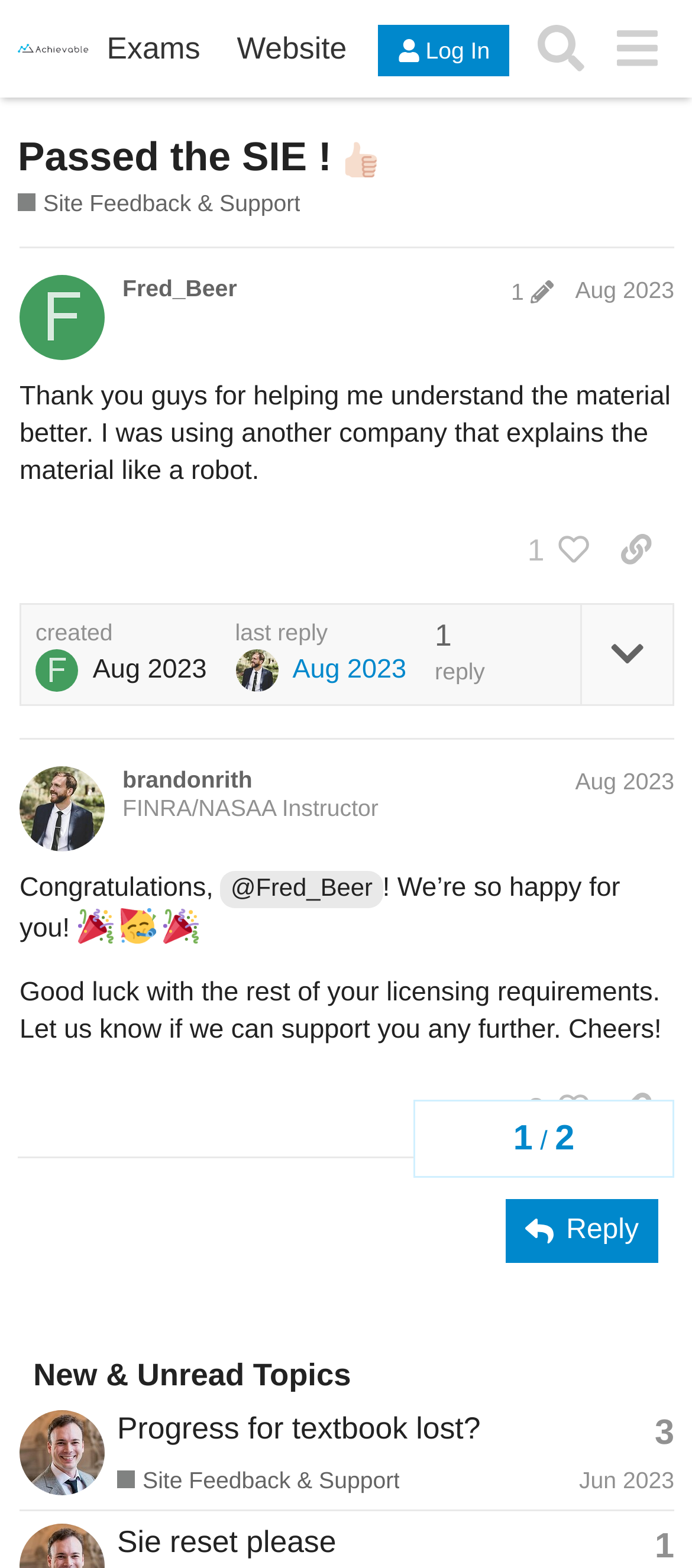Can you determine the bounding box coordinates of the area that needs to be clicked to fulfill the following instruction: "Reply to a topic"?

[0.729, 0.764, 0.952, 0.805]